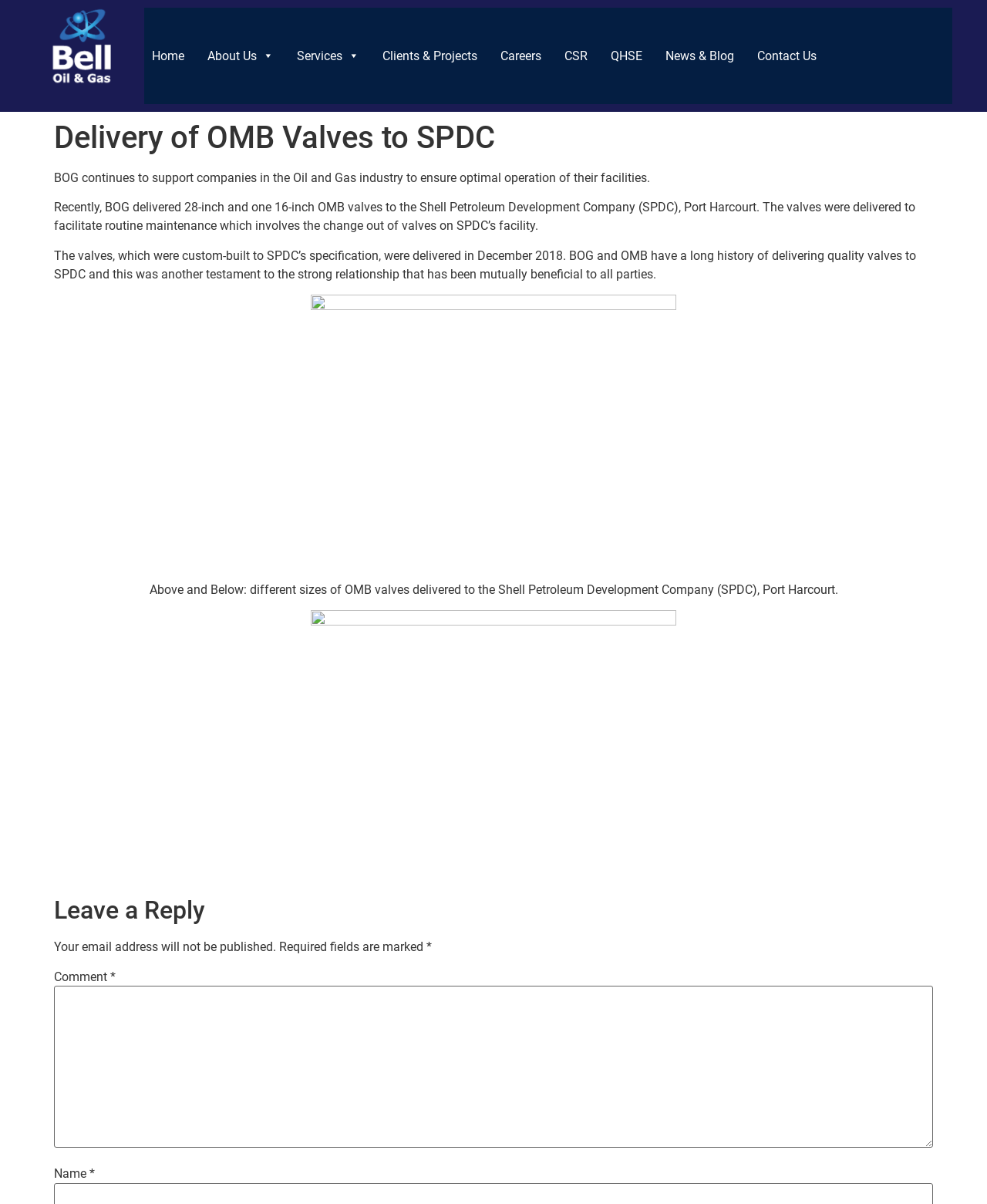How many valves were delivered to SPDC?
Answer the question with a single word or phrase, referring to the image.

29